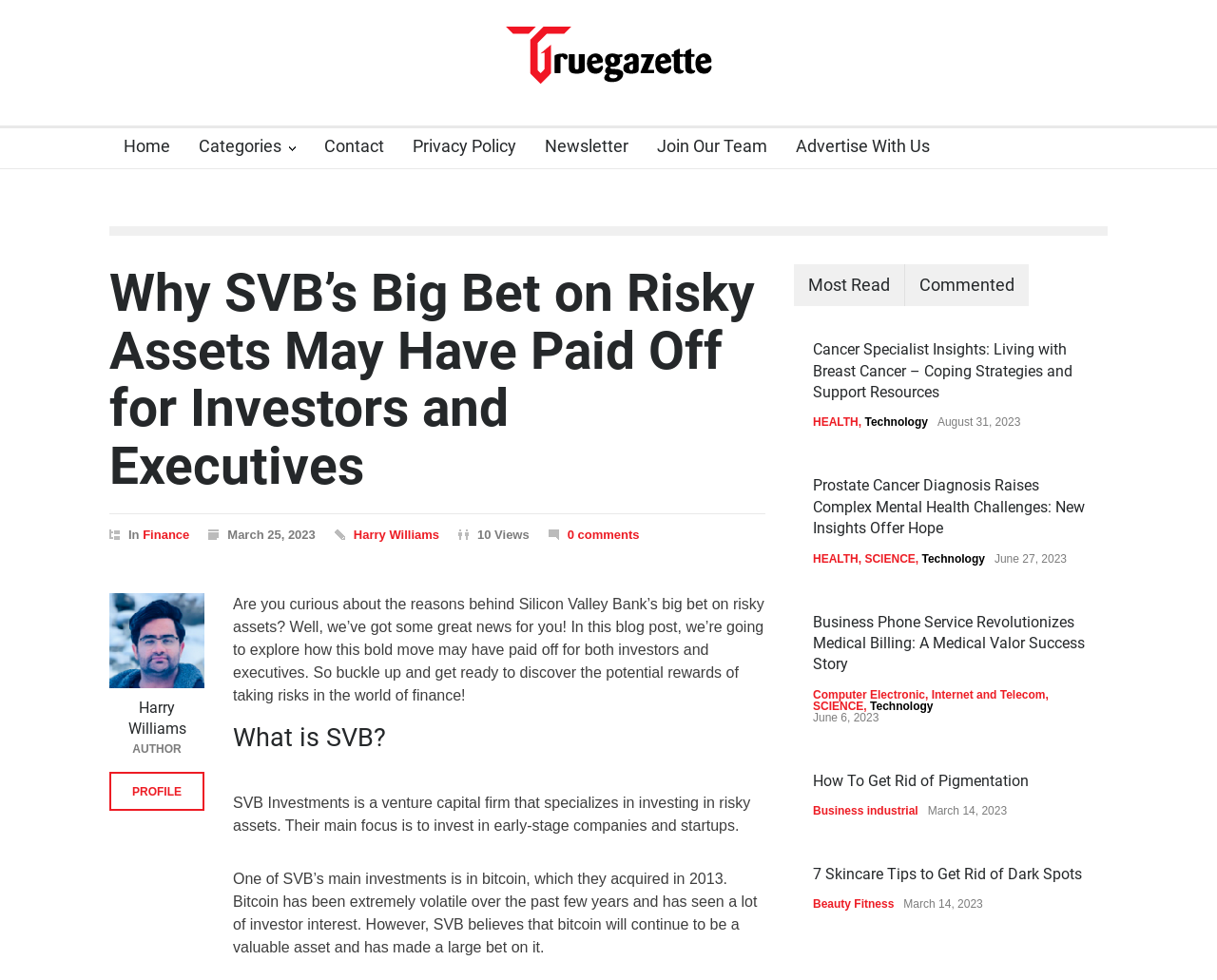What is the category of the article 'Cancer Specialist Insights: Living with Breast Cancer – Coping Strategies and Support Resources'?
Carefully analyze the image and provide a thorough answer to the question.

The article 'Cancer Specialist Insights: Living with Breast Cancer – Coping Strategies and Support Resources' is categorized under 'HEALTH', which can be found below the title of the article.